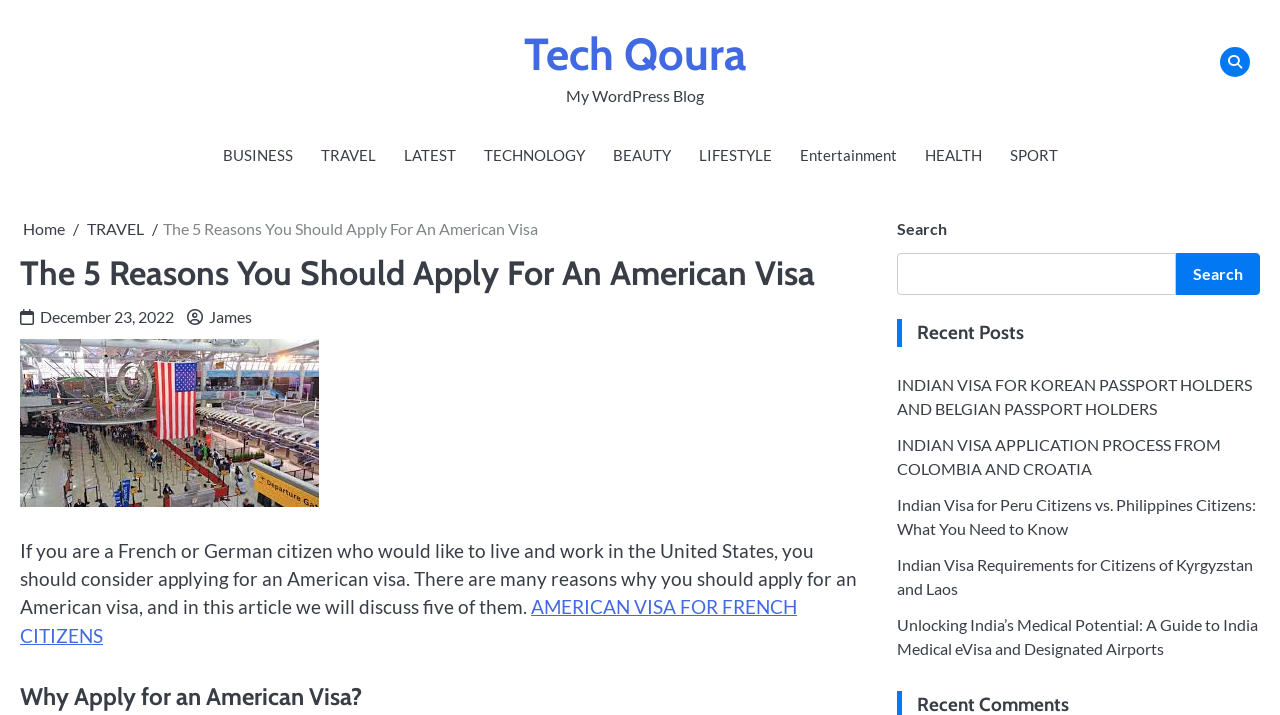Please extract the webpage's main title and generate its text content.

The 5 Reasons You Should Apply For An American Visa